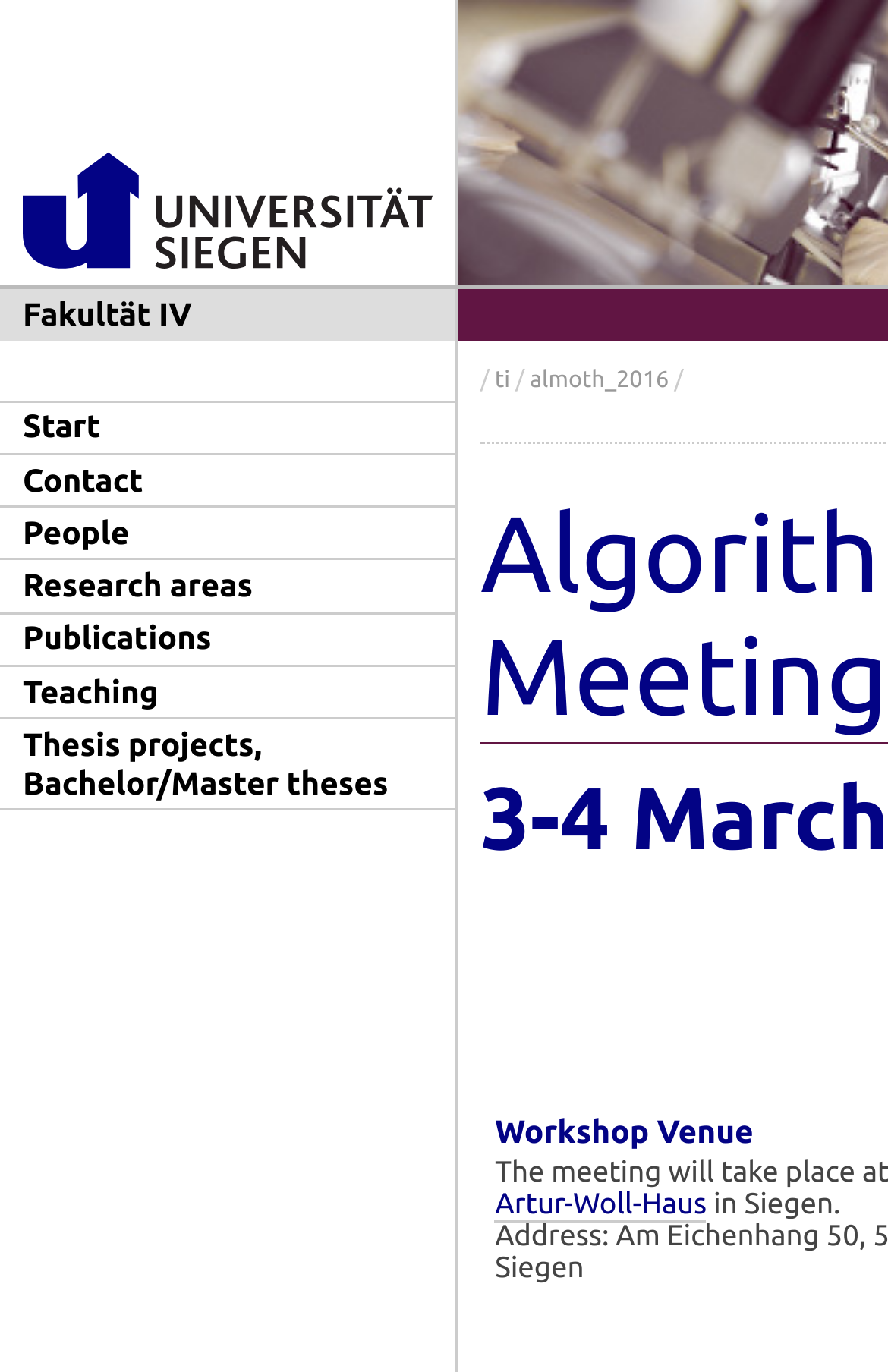Given the description of a UI element: "Teaching", identify the bounding box coordinates of the matching element in the webpage screenshot.

[0.0, 0.486, 0.513, 0.523]